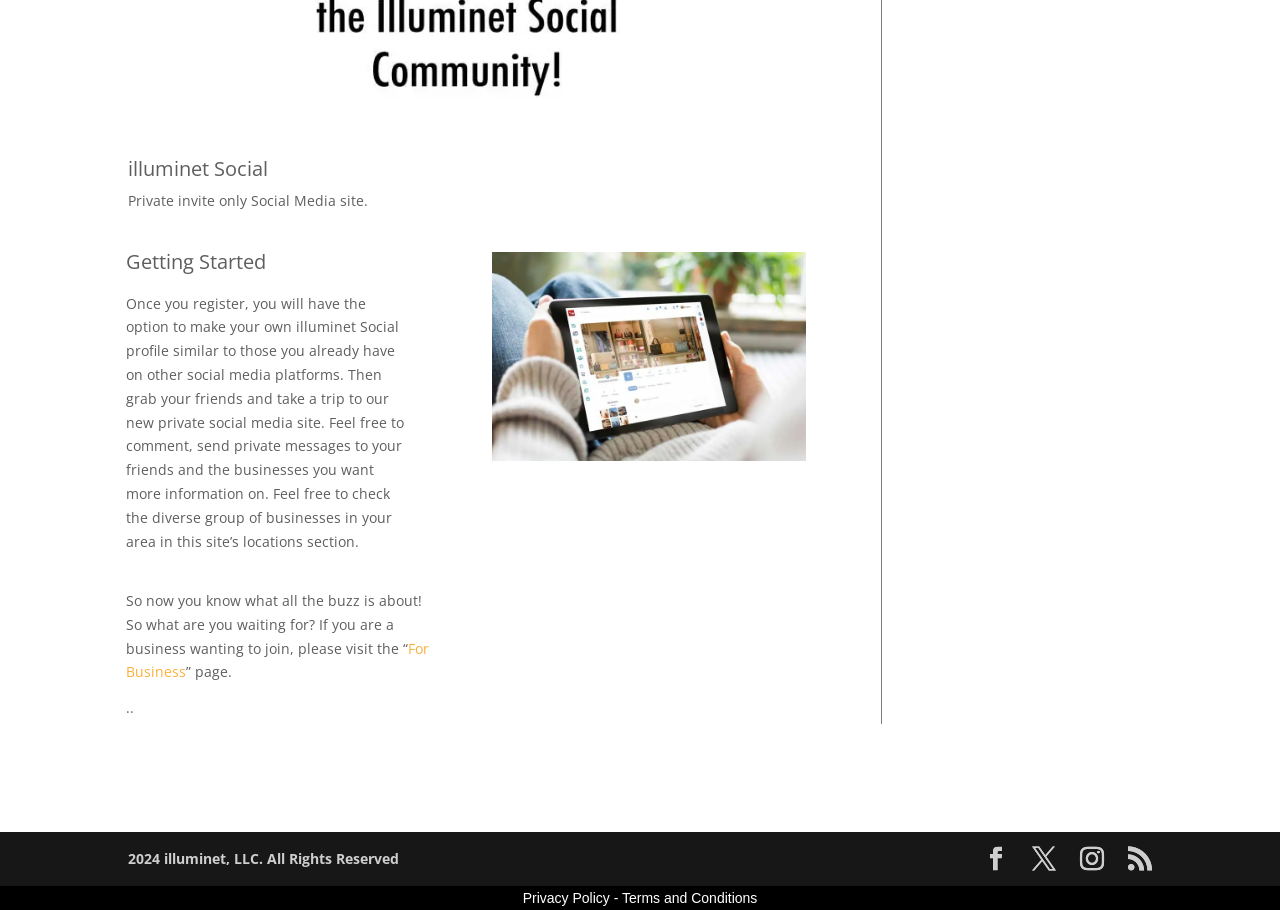Identify the bounding box for the element characterized by the following description: "Terms and Conditions".

[0.486, 0.977, 0.592, 0.995]